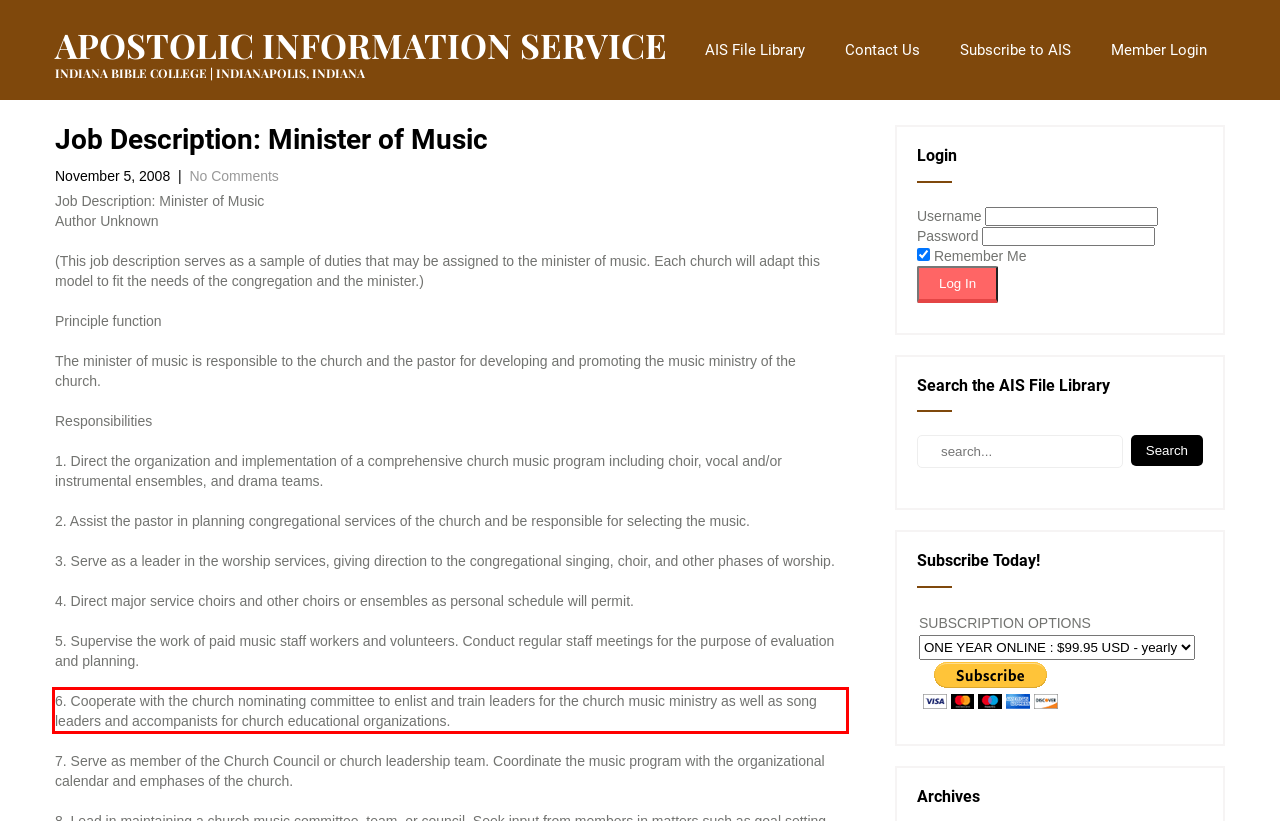From the provided screenshot, extract the text content that is enclosed within the red bounding box.

6. Cooperate with the church nominating committee to enlist and train leaders for the church music ministry as well as song leaders and accompanists for church educational organizations.